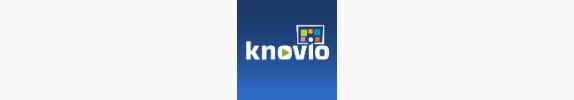What does the stylized graphic element resemble? Refer to the image and provide a one-word or short phrase answer.

A presentation slide or video window